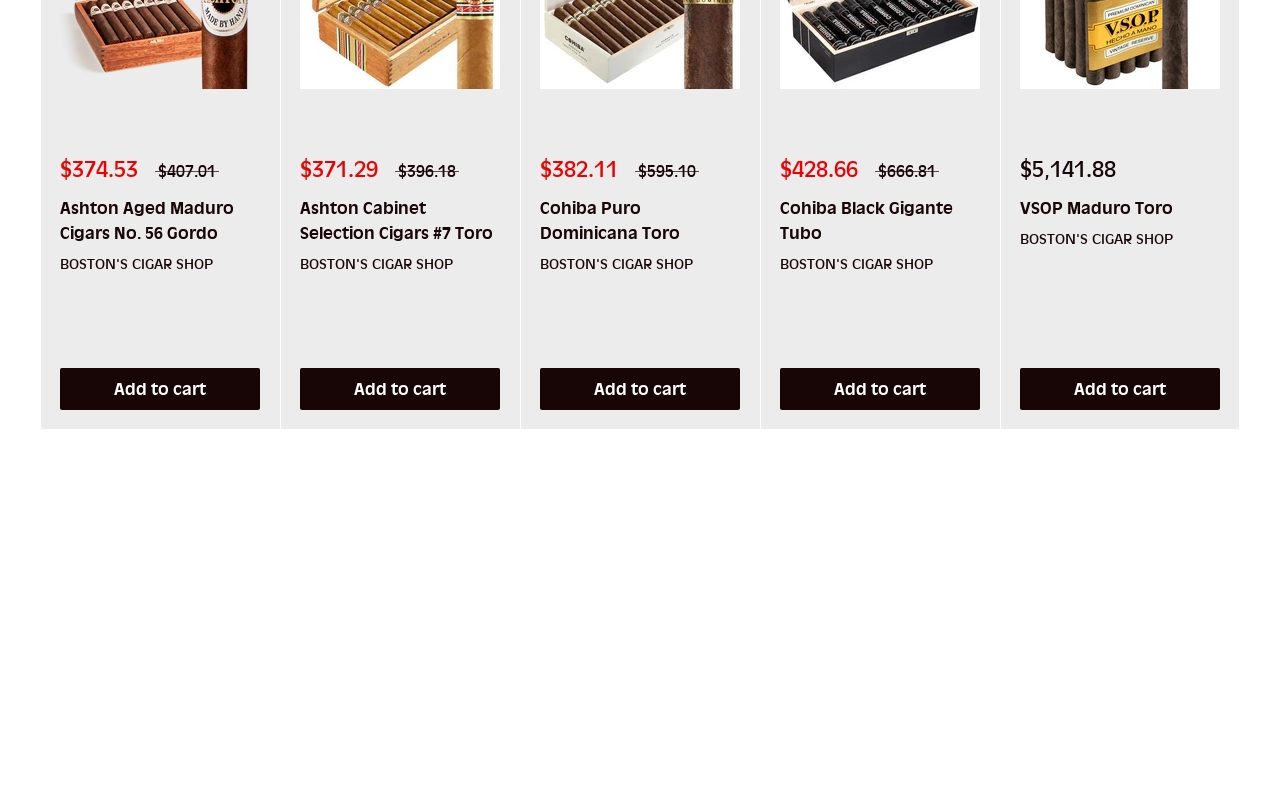How many products are displayed on this page?
Please craft a detailed and exhaustive response to the question.

There are five products displayed on this page, each with its own 'Add to cart' button and price information.